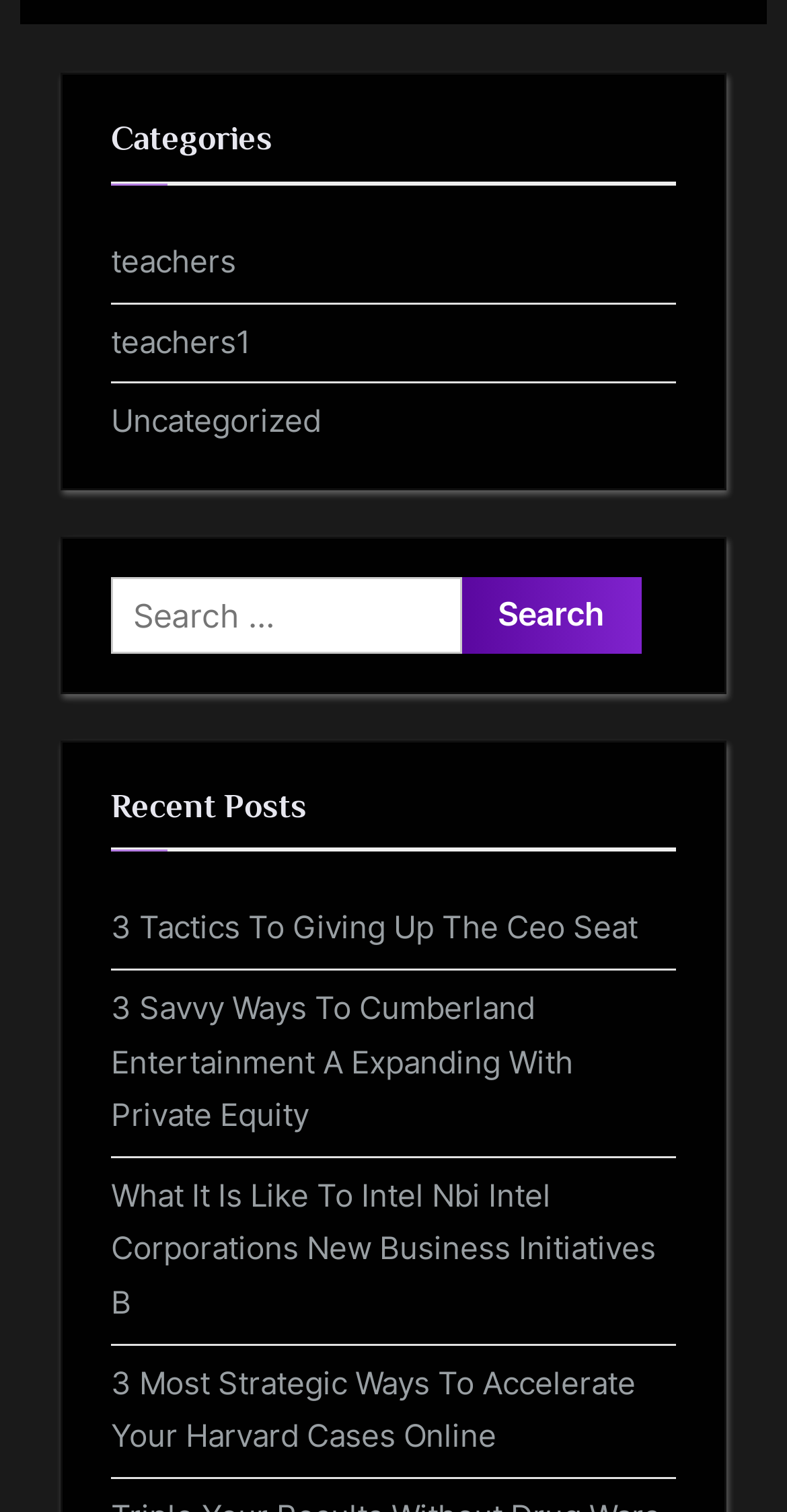Locate the bounding box for the described UI element: "parent_node: Search for: value="Search"". Ensure the coordinates are four float numbers between 0 and 1, formatted as [left, top, right, bottom].

[0.586, 0.381, 0.814, 0.432]